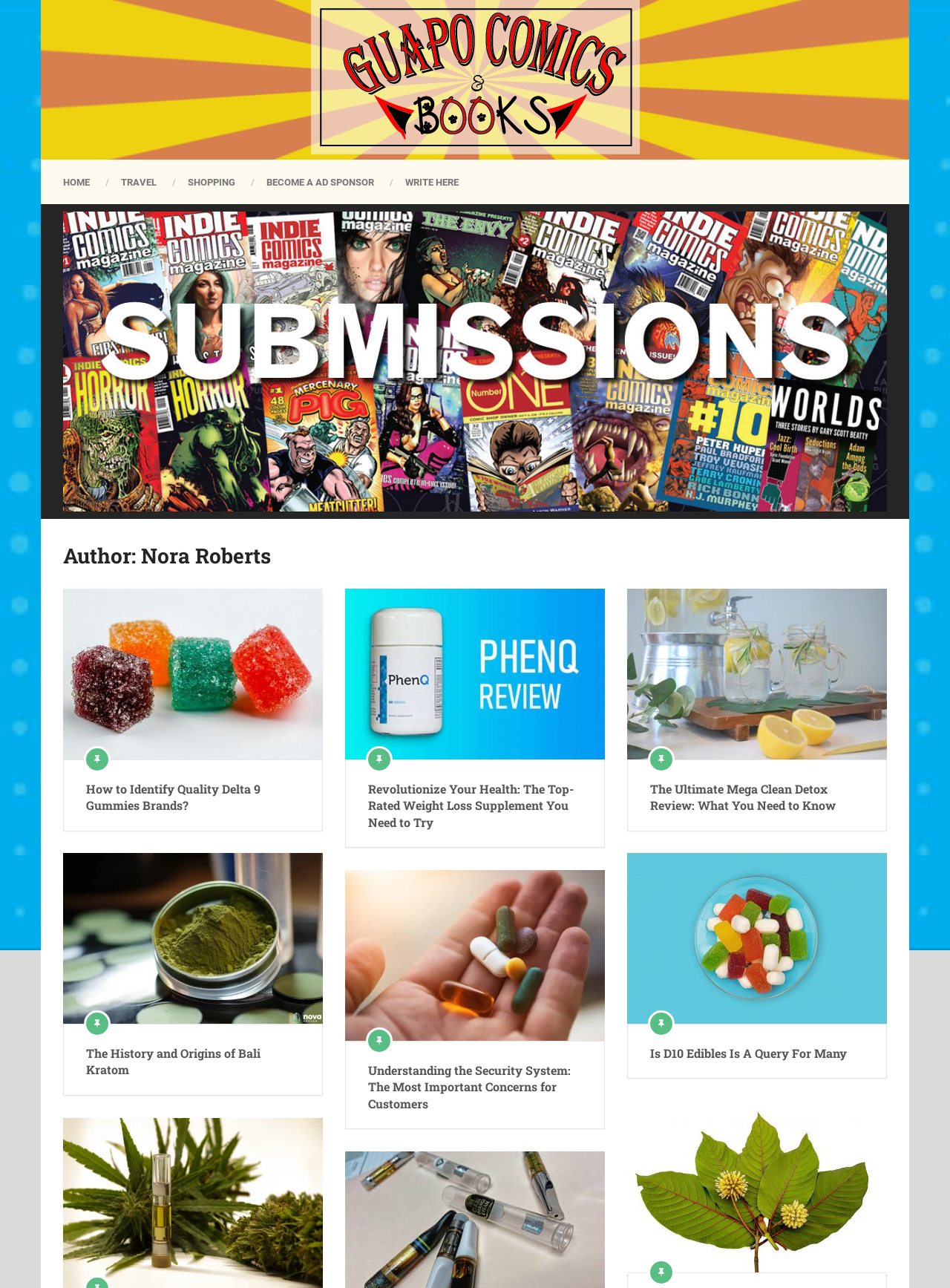Please provide a brief answer to the question using only one word or phrase: 
What is the topic of the article with the heading 'How to Identify Quality Delta 9 Gummies Brands?'?

Delta 9 Gummies